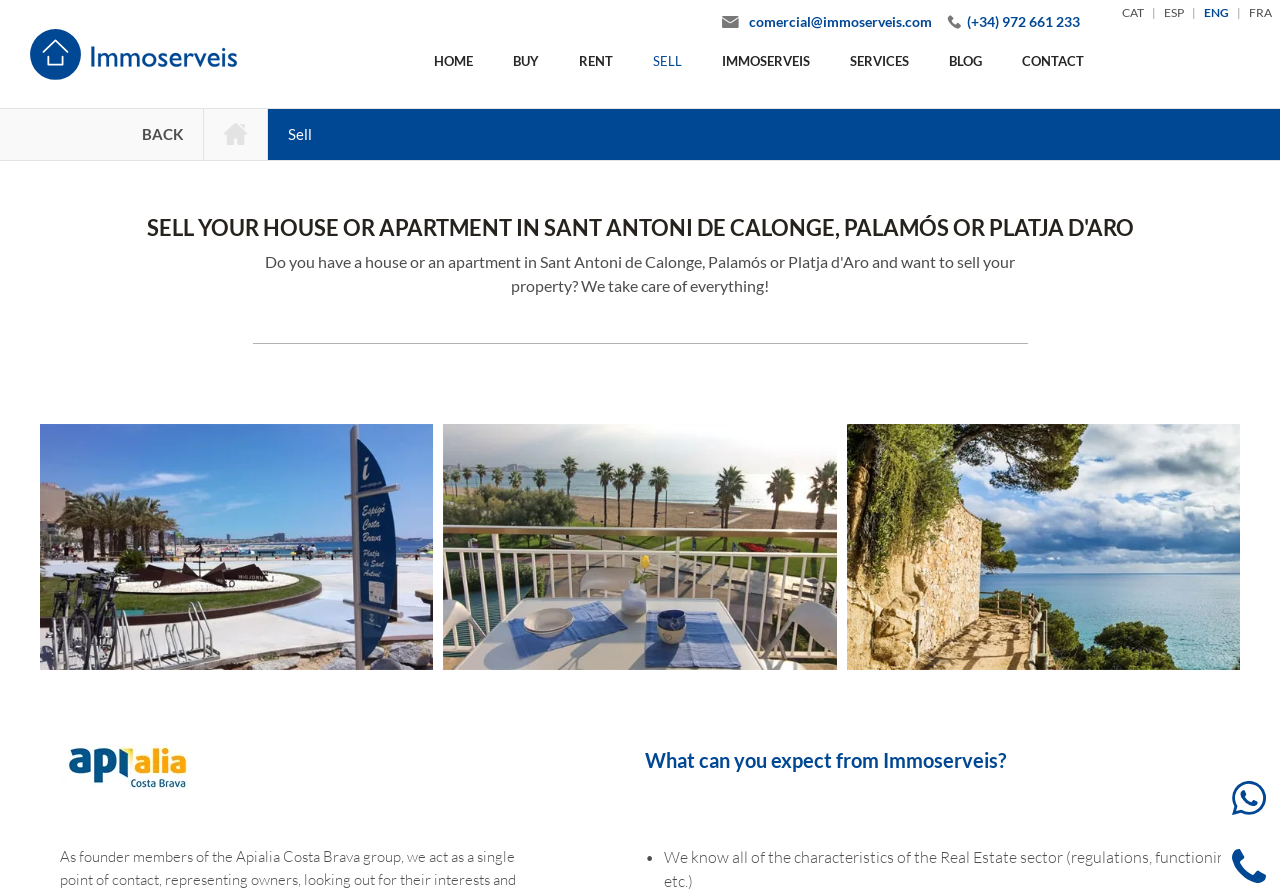Please predict the bounding box coordinates of the element's region where a click is necessary to complete the following instruction: "Click the HOME link". The coordinates should be represented by four float numbers between 0 and 1, i.e., [left, top, right, bottom].

[0.323, 0.0, 0.385, 0.121]